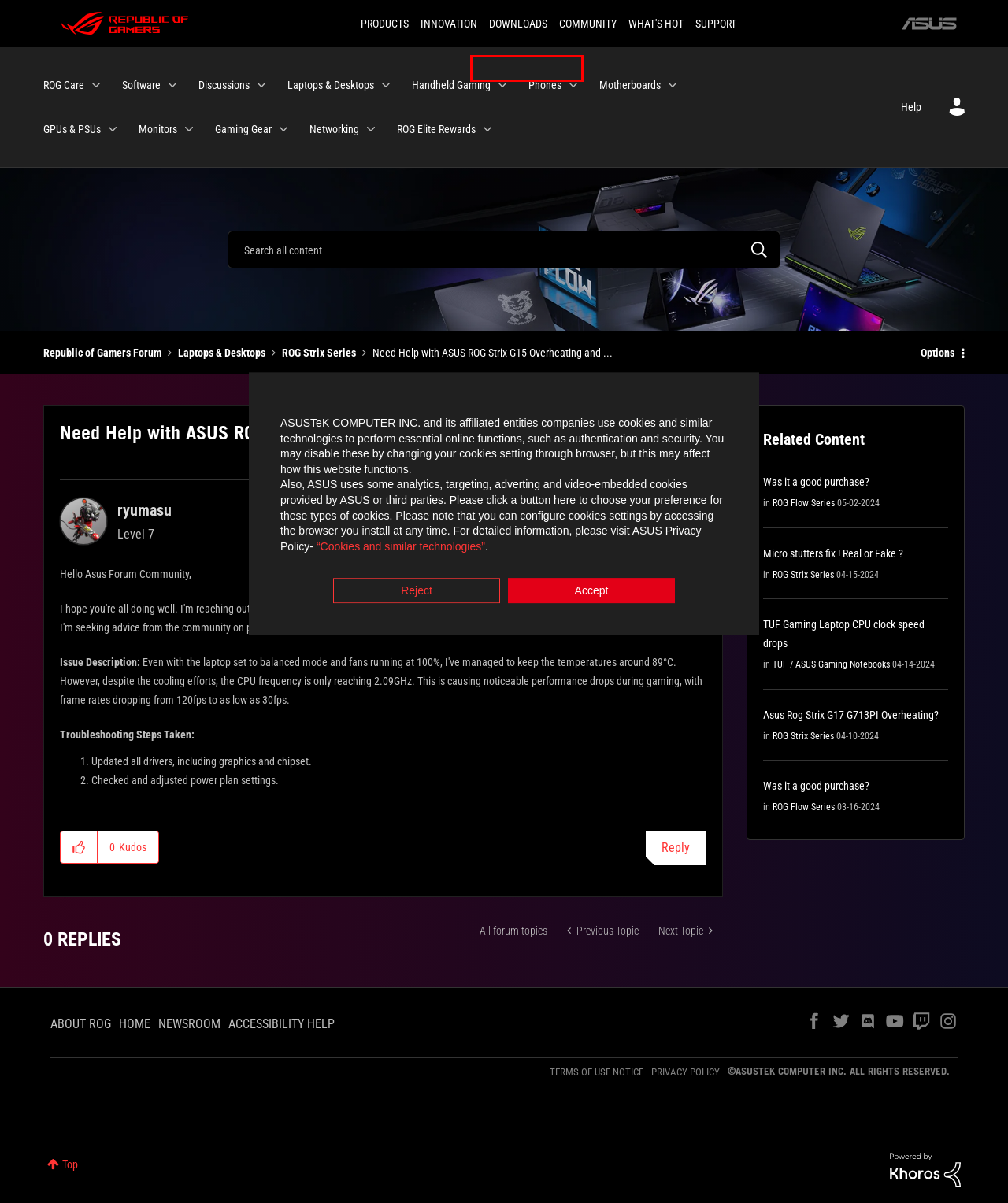Given a screenshot of a webpage with a red bounding box around a UI element, please identify the most appropriate webpage description that matches the new webpage after you click on the element. Here are the candidates:
A. Gaming Graphics Cards｜ROG - Republic of Gamers｜Global
B. Gaming Handhelds｜ROG - Republic of Gamers｜ROG Global
C. Armoury Crate
D. Gaming Laptops｜ROG - Republic of Gamers｜Global
E. Gaming Motherboards｜ROG - Republic of Gamers｜Global
F. Official Support | ROG Global
G. Gaming Storage｜ROG - Republic of Gamers｜Global
H. Powered by Khoros Communities | Online Community Software Solutions

A